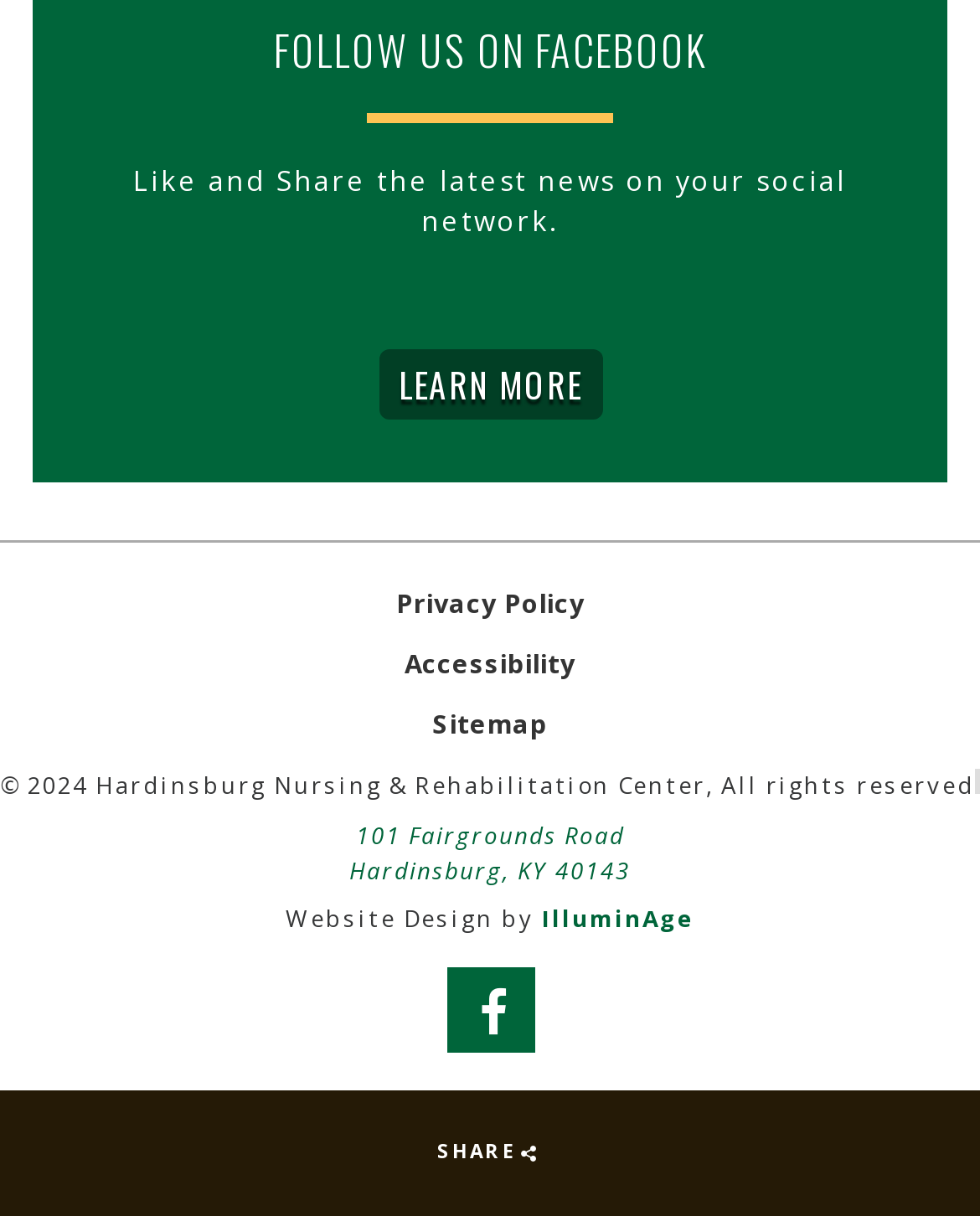Answer the following in one word or a short phrase: 
Who designed the website?

IlluminAge